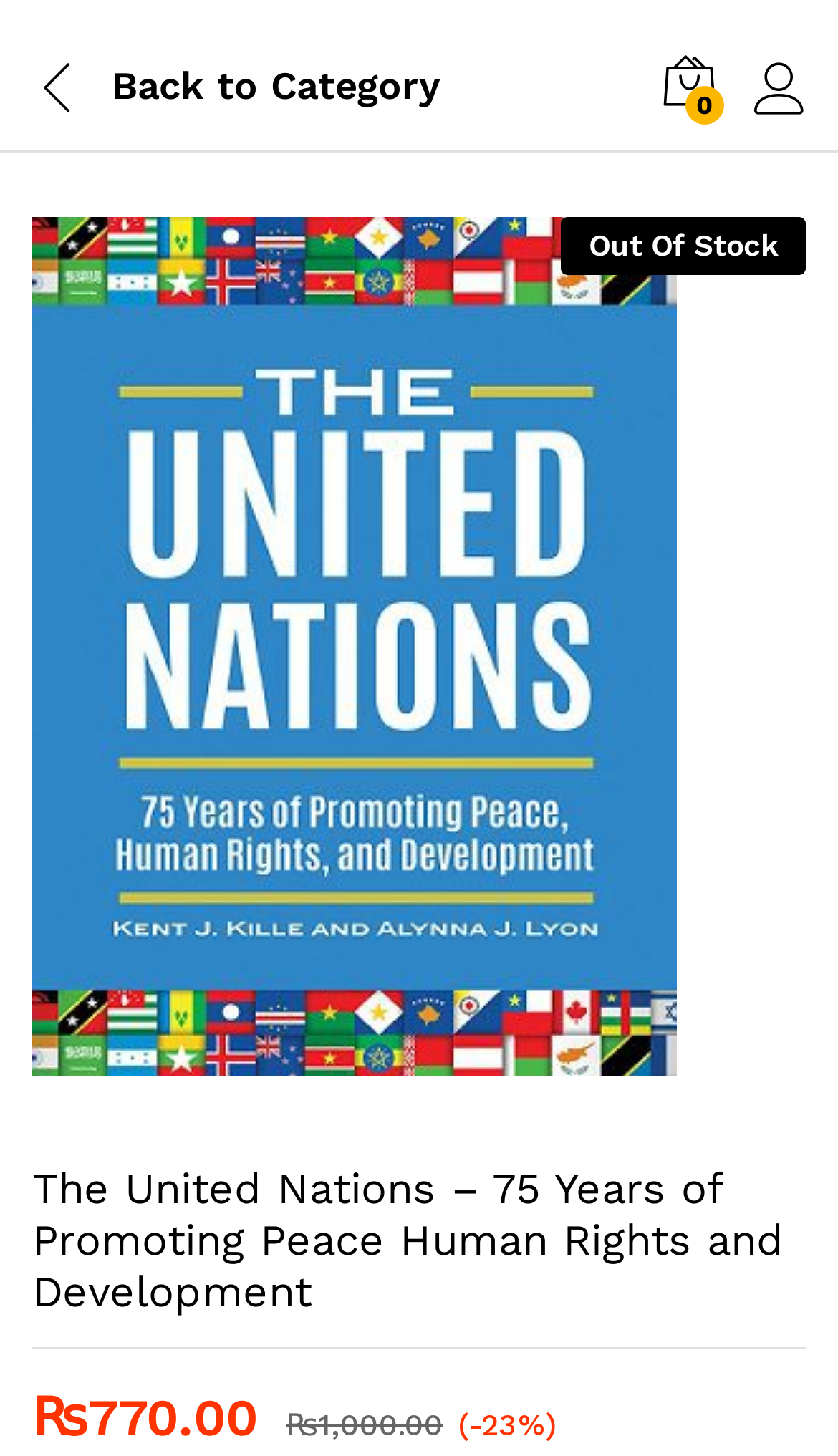Determine the main text heading of the webpage and provide its content.

Back to Category